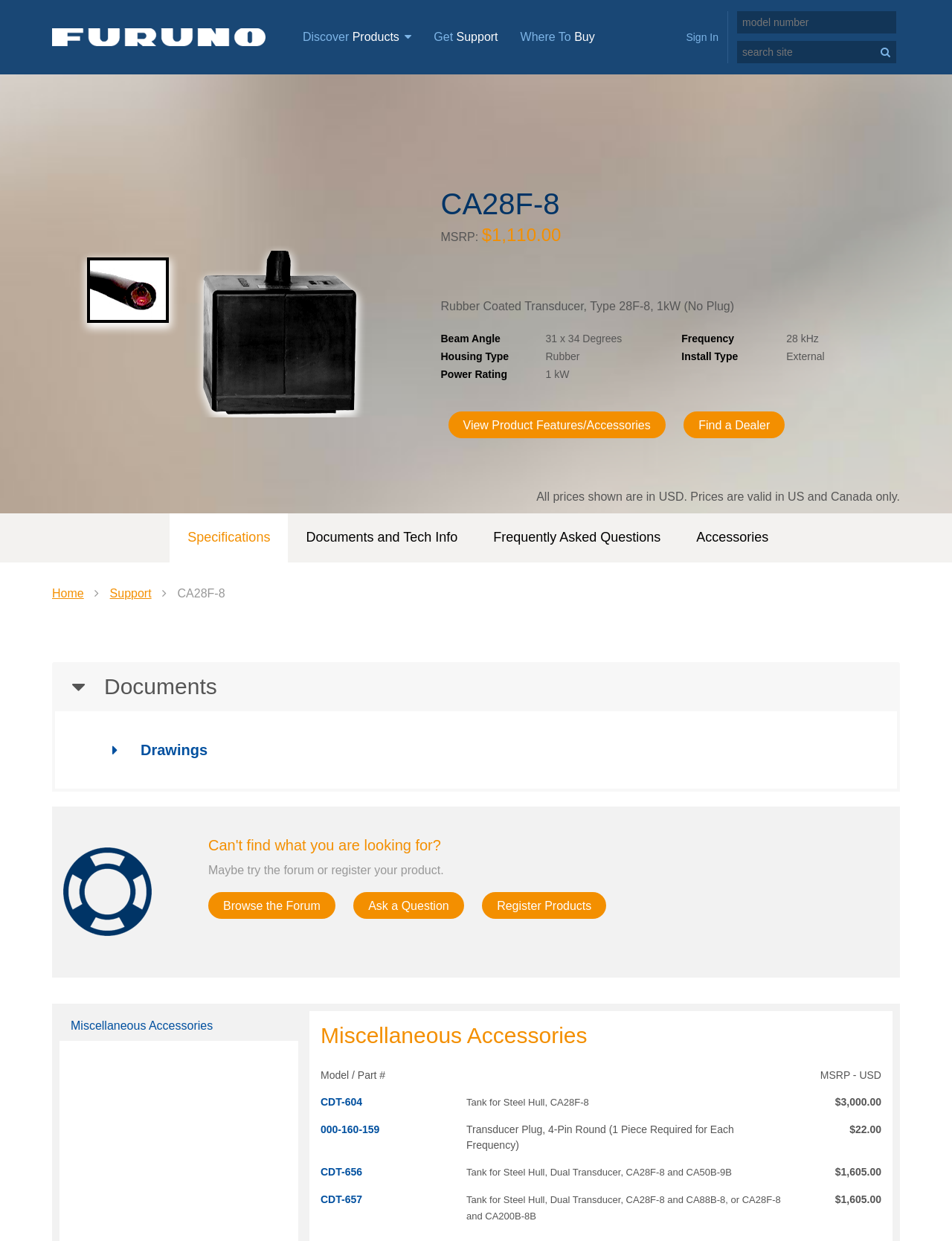Determine the coordinates of the bounding box for the clickable area needed to execute this instruction: "Click the link '1076'".

None